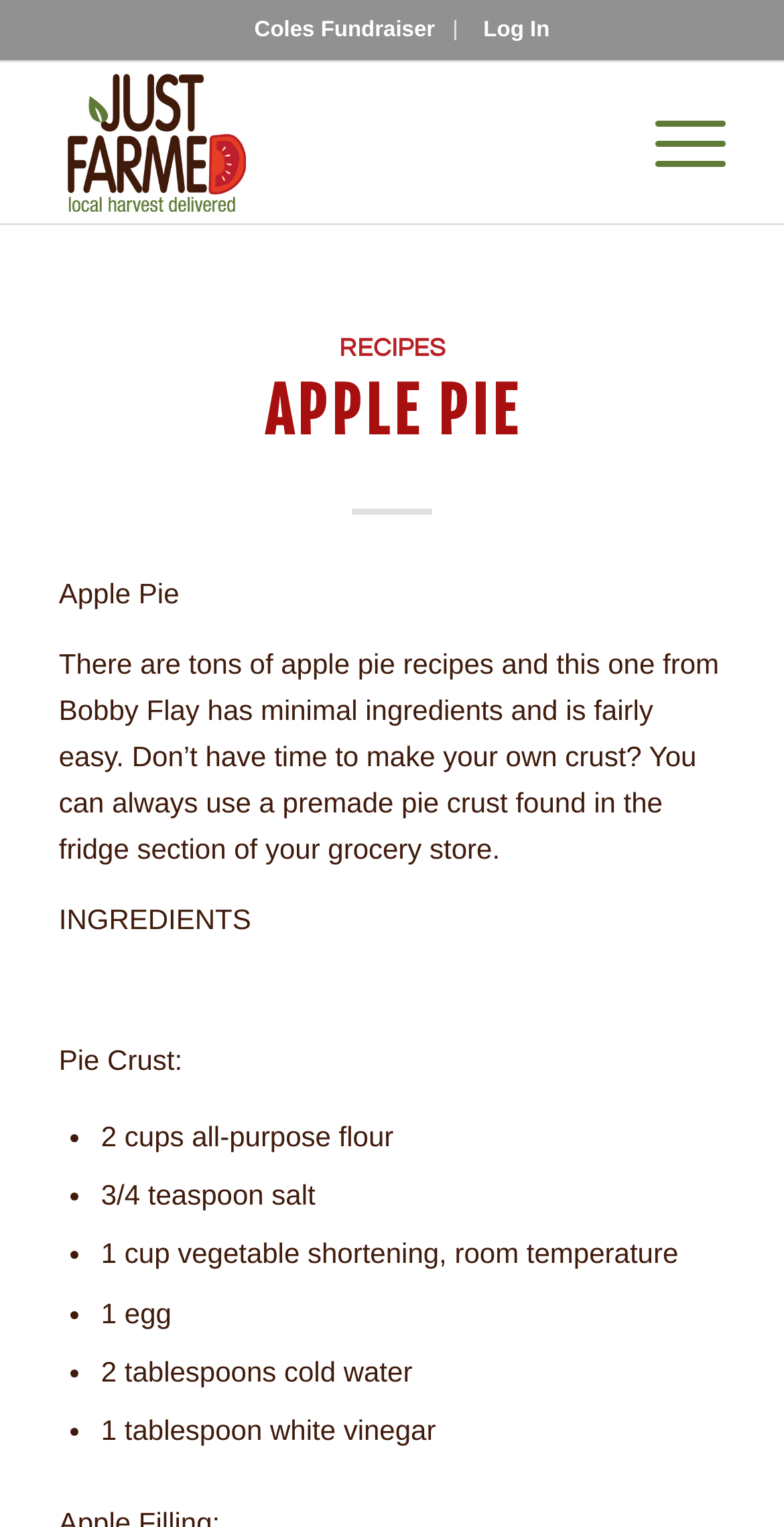Utilize the information from the image to answer the question in detail:
What is the purpose of the 'Coles Fundraiser' link?

The 'Coles Fundraiser' link is a child element of a menuitem element, but its purpose is not explicitly stated on the webpage. It may be related to a fundraising event or campaign, but further information is not available.